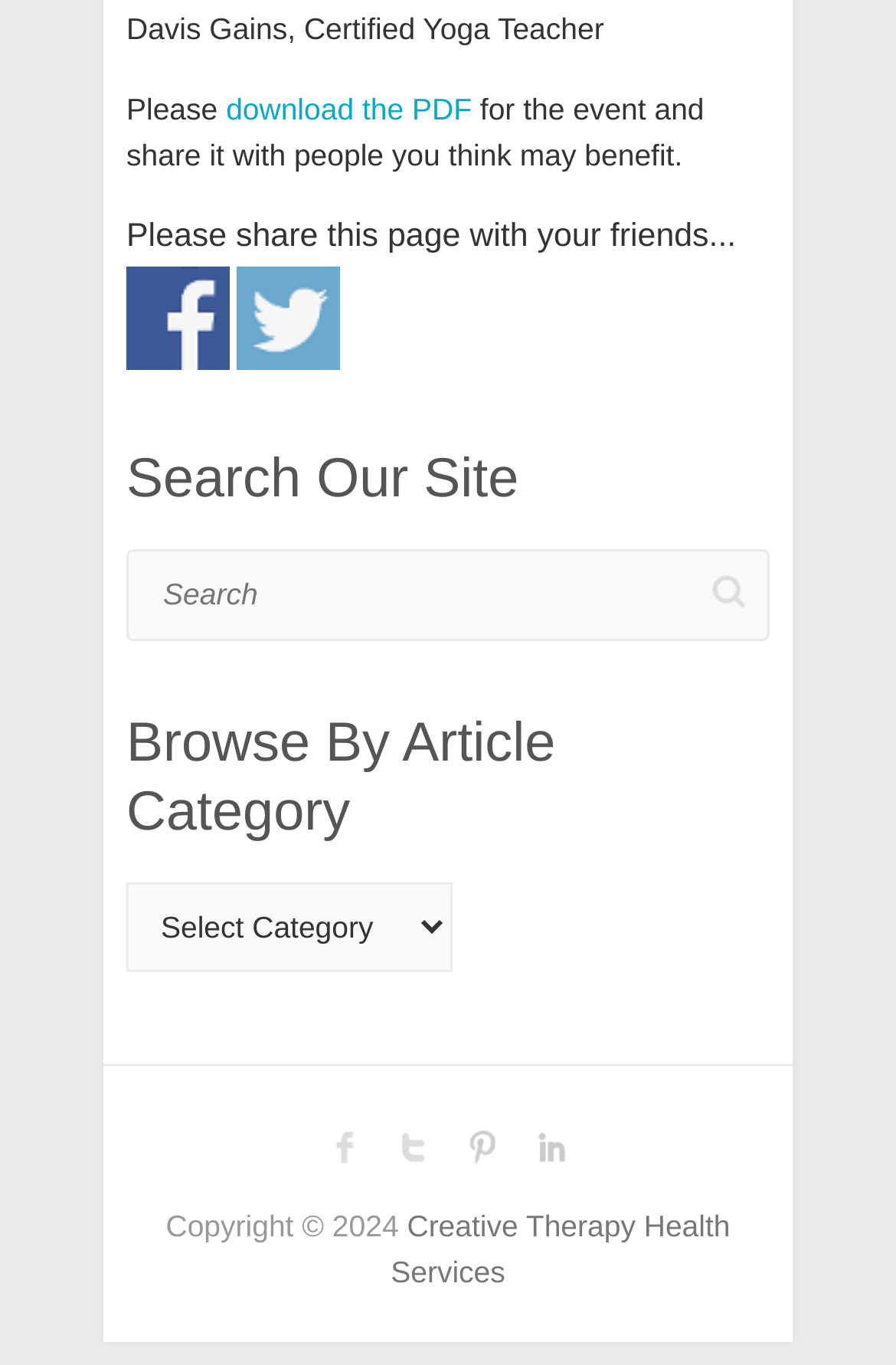Based on the element description: "Share on Facebook", identify the UI element and provide its bounding box coordinates. Use four float numbers between 0 and 1, [left, top, right, bottom].

[0.141, 0.195, 0.256, 0.271]